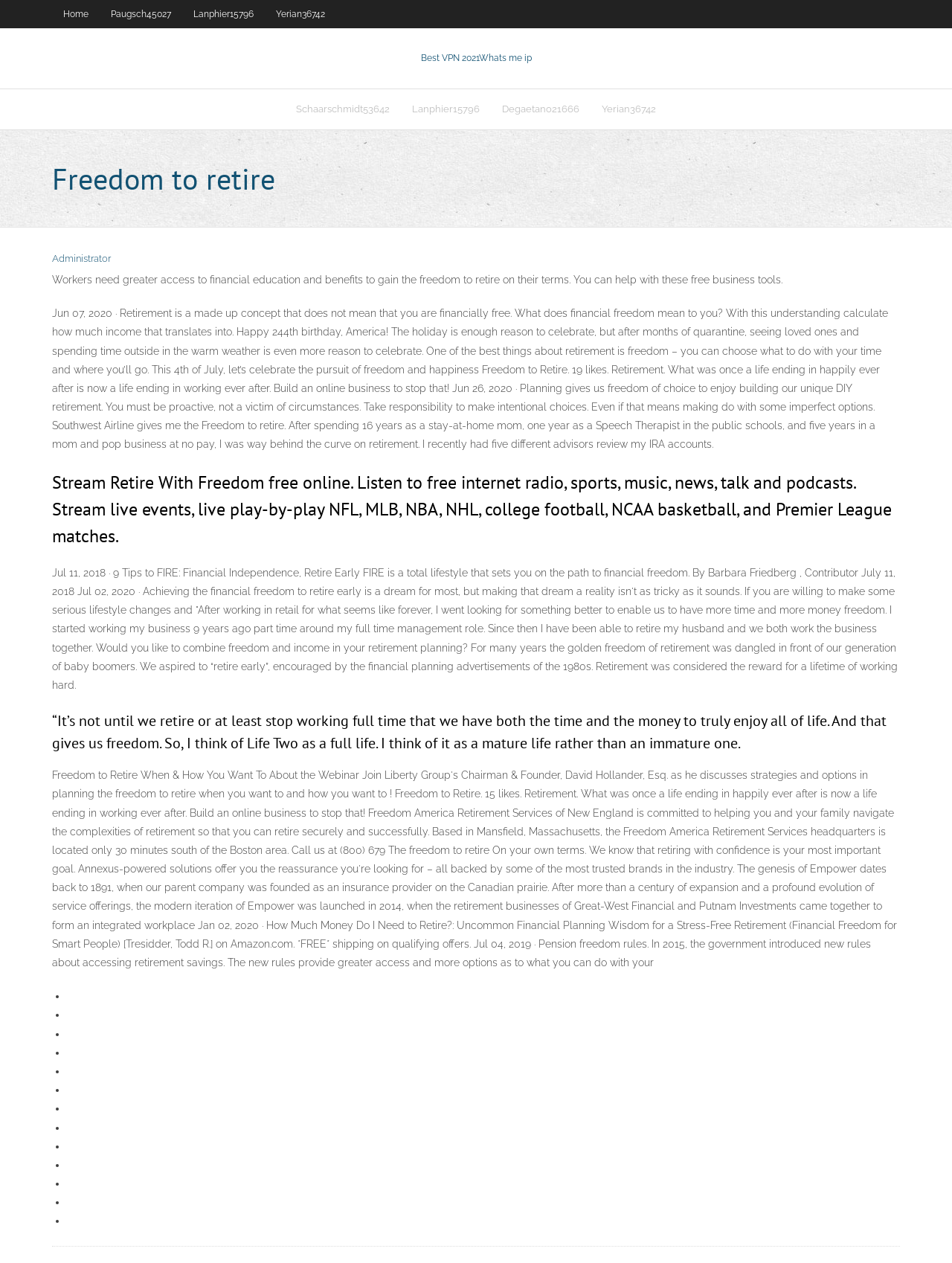What is the theme of the text block starting with 'Jul 11, 2018 · 9 Tips to FIRE:'?
Examine the webpage screenshot and provide an in-depth answer to the question.

The text block starting with 'Jul 11, 2018 · 9 Tips to FIRE:' appears to be discussing the theme of Financial Independence, Retire Early (FIRE), which is a lifestyle that sets one on the path to financial freedom.